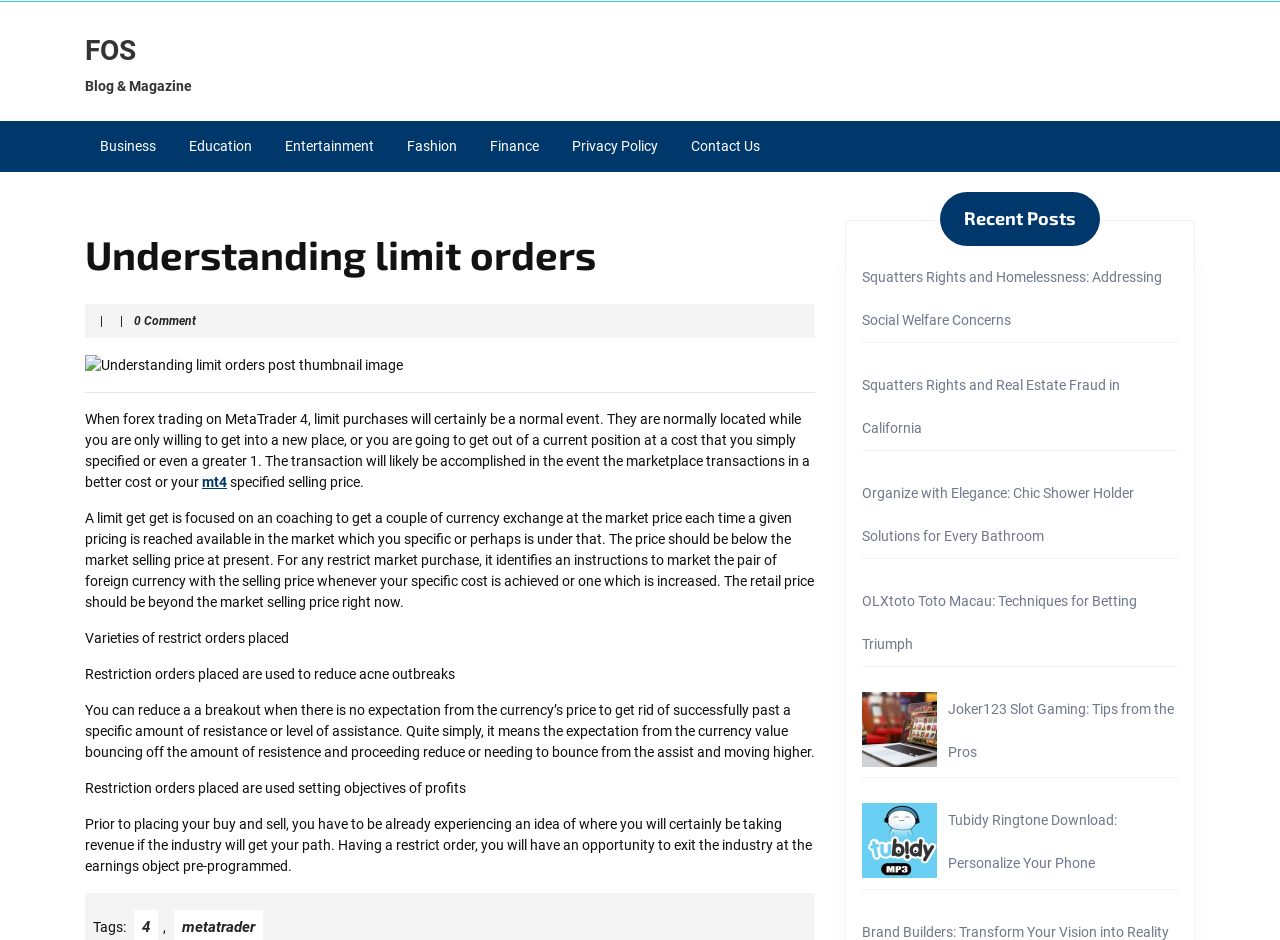Using the element description Privacy Policy, predict the bounding box coordinates for the UI element. Provide the coordinates in (top-left x, top-left y, bottom-right x, bottom-right y) format with values ranging from 0 to 1.

[0.435, 0.129, 0.526, 0.183]